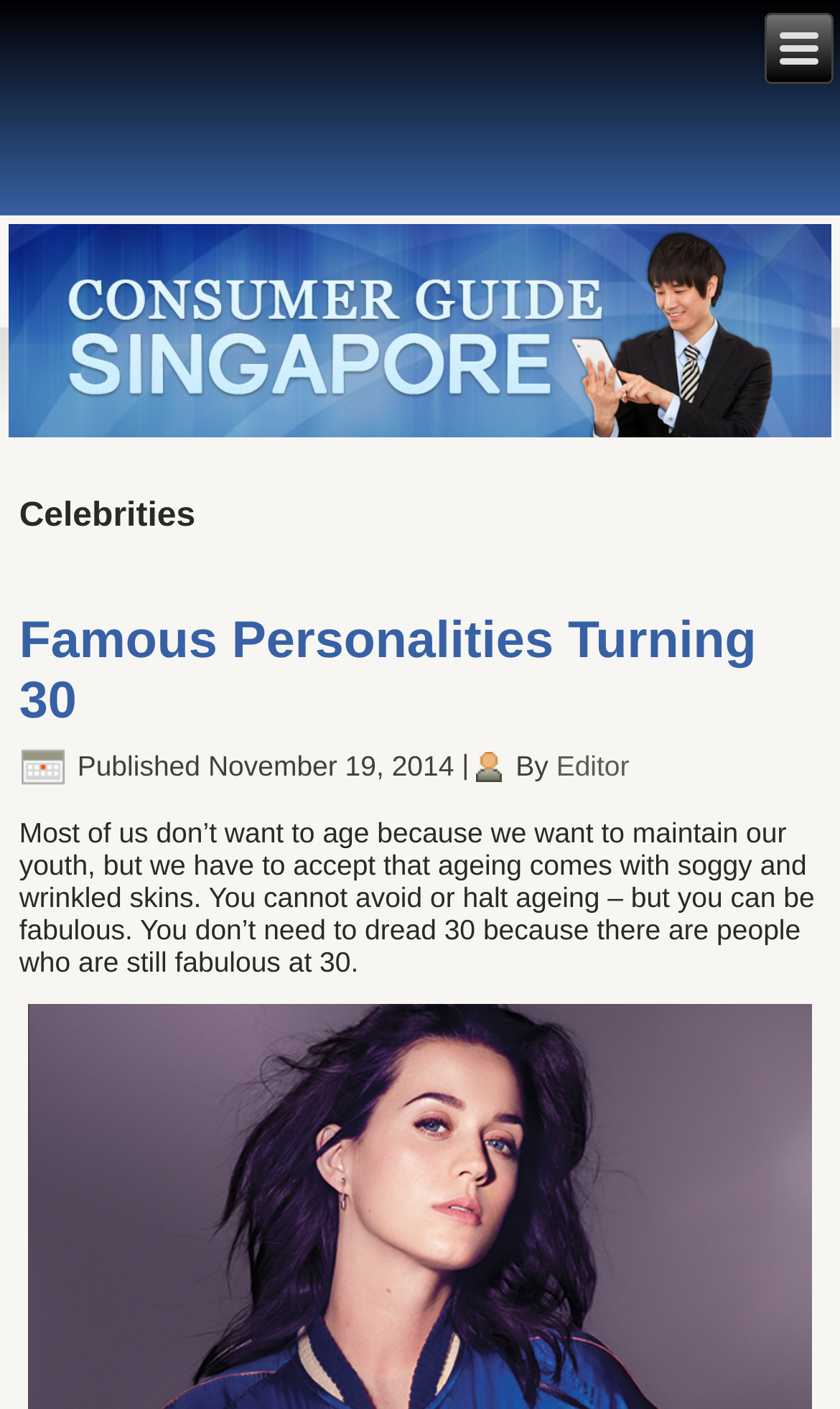Given the description of the UI element: "Famous Personalities Turning 30", predict the bounding box coordinates in the form of [left, top, right, bottom], with each value being a float between 0 and 1.

[0.023, 0.435, 0.9, 0.519]